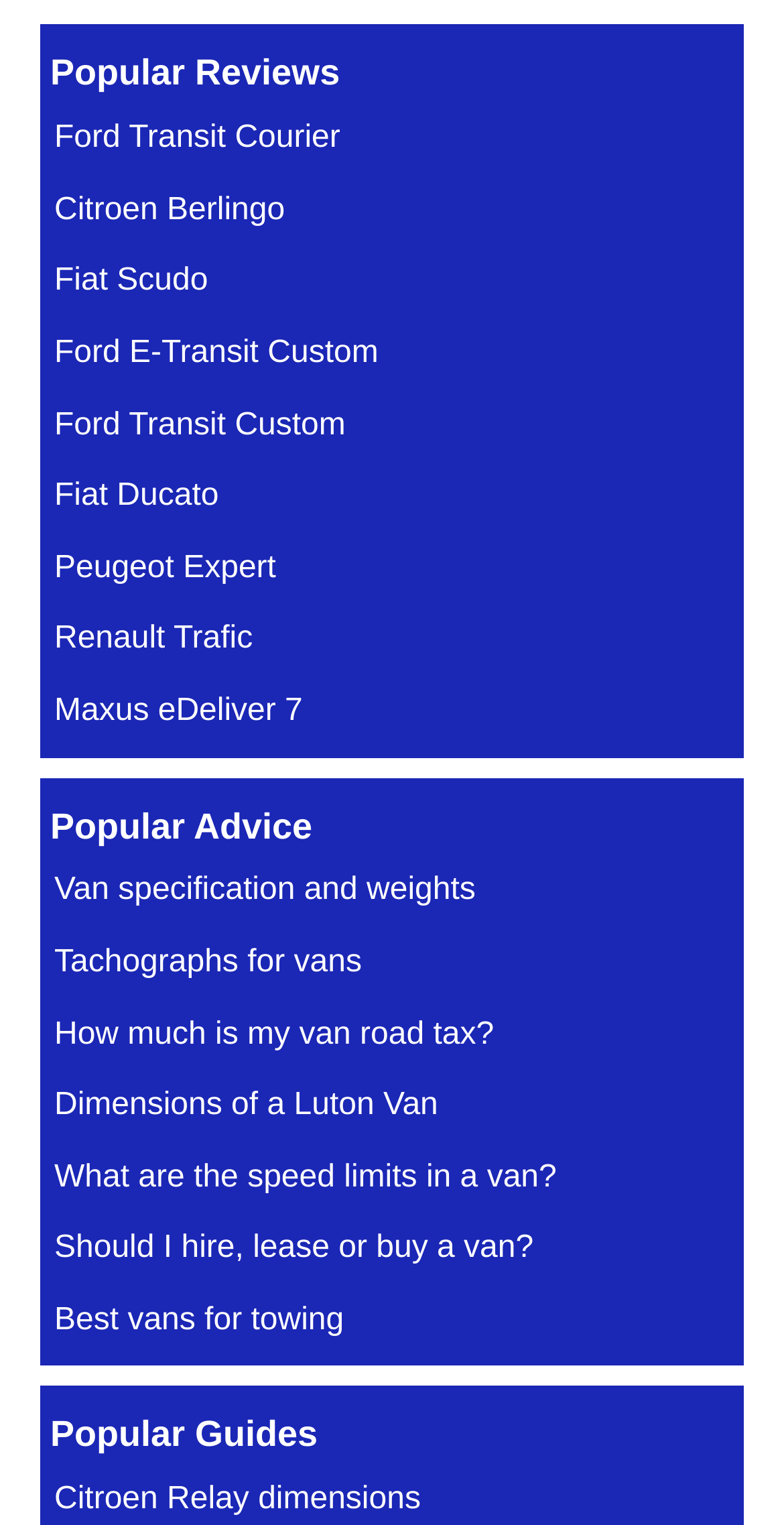Locate the bounding box coordinates of the element you need to click to accomplish the task described by this instruction: "Read about Van specification and weights".

[0.056, 0.567, 0.62, 0.601]